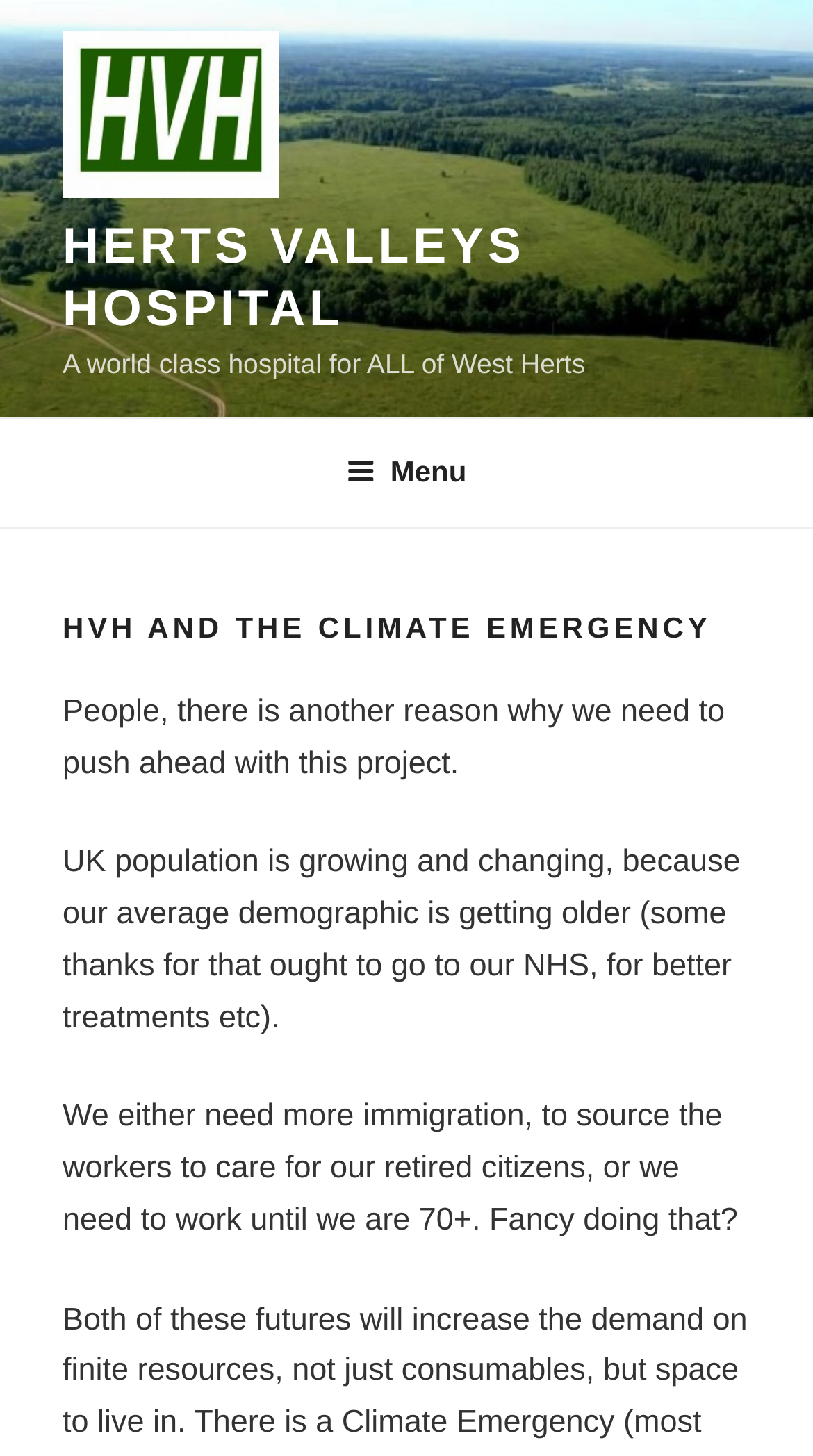Please give a short response to the question using one word or a phrase:
What is the current demographic trend in the UK?

Getting older